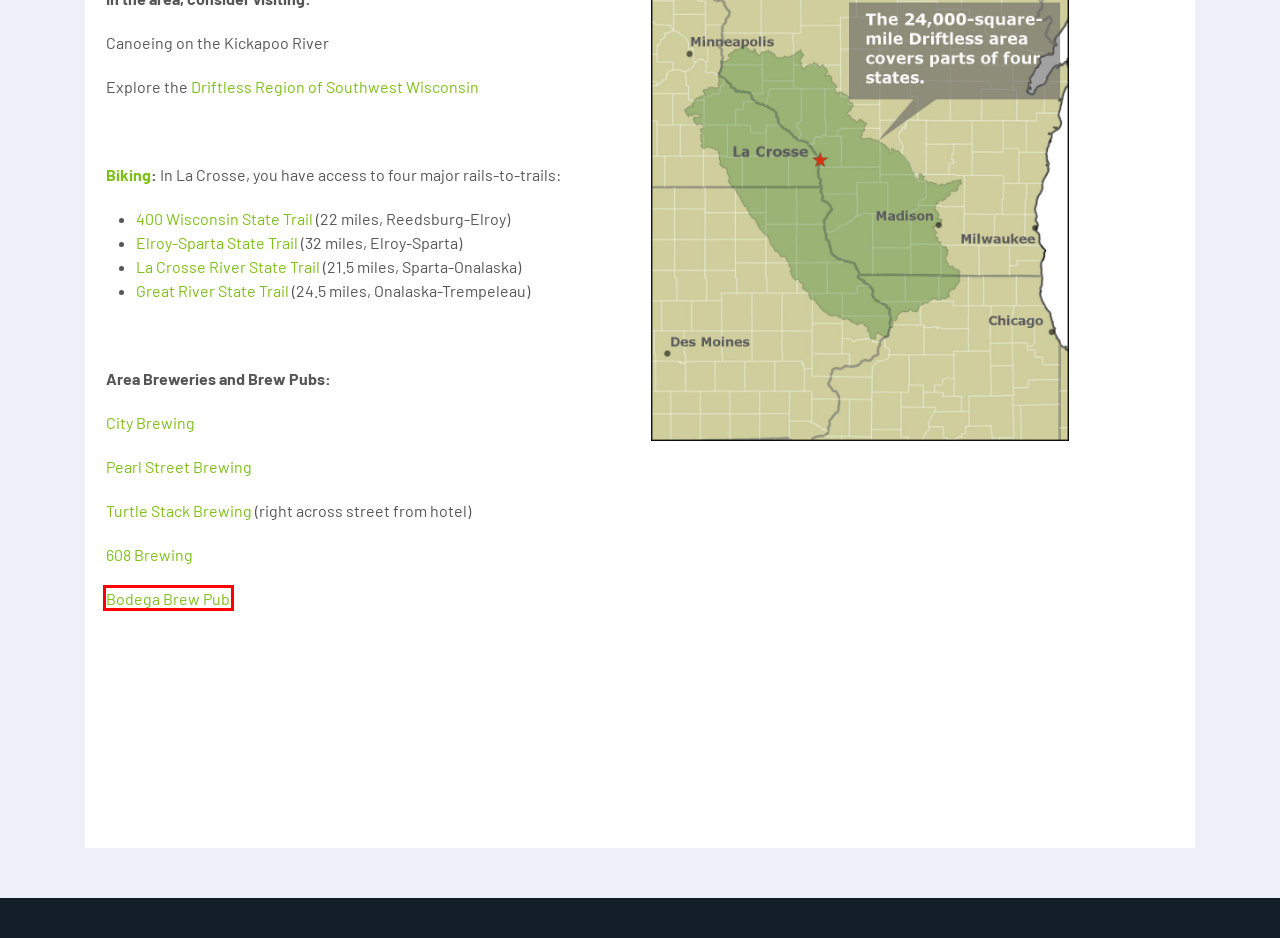Consider the screenshot of a webpage with a red bounding box around an element. Select the webpage description that best corresponds to the new page after clicking the element inside the red bounding box. Here are the candidates:
A. Biking in the La Crosse Region - ExploreLaCrosse
B. 608 Brewing Company - Craft Brewery & Taproom in La Crosse, WI
C. Driftless Wisconsin - Official Guide to Driftless Tourism - Driftless Wisconsin
D. Turtle Stack Brewery
E. La Crosse River State Trail - ExploreLaCrosse
F. Bodega Brew Pub Inc.
G. 400 State Trail
H. Elroy Sparta Trail - ExploreLaCrosse

F